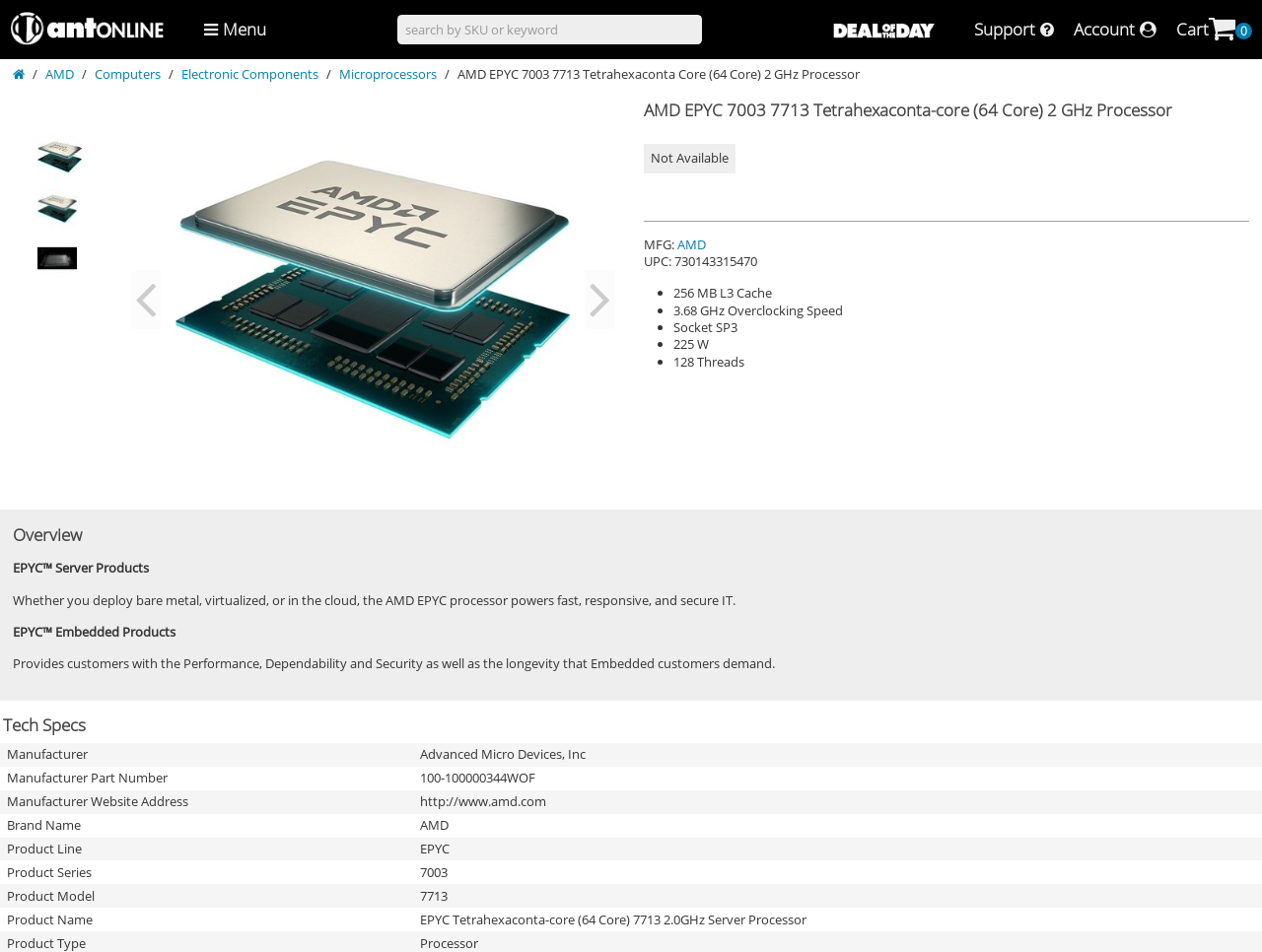Determine the bounding box coordinates of the UI element described below. Use the format (top-left x, top-left y, bottom-right x, bottom-right y) with floating point numbers between 0 and 1: Menu

[0.154, 0.0, 0.219, 0.062]